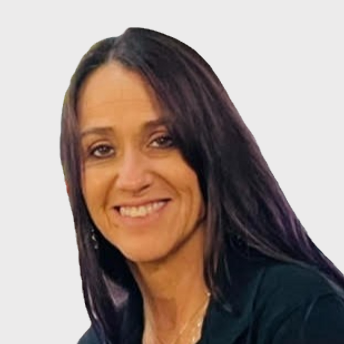Give a comprehensive caption for the image.

The image features a smiling woman with long, dark hair, dressed in a black top. She exudes a warm and friendly demeanor. This woman is identified as Christine Reifel, the Office Manager. Known for her welcoming attitude, Christine has many years of experience and is dedicated to assisting customers in any way possible. Her commitment to providing excellent service and support highlights her important role in the business.